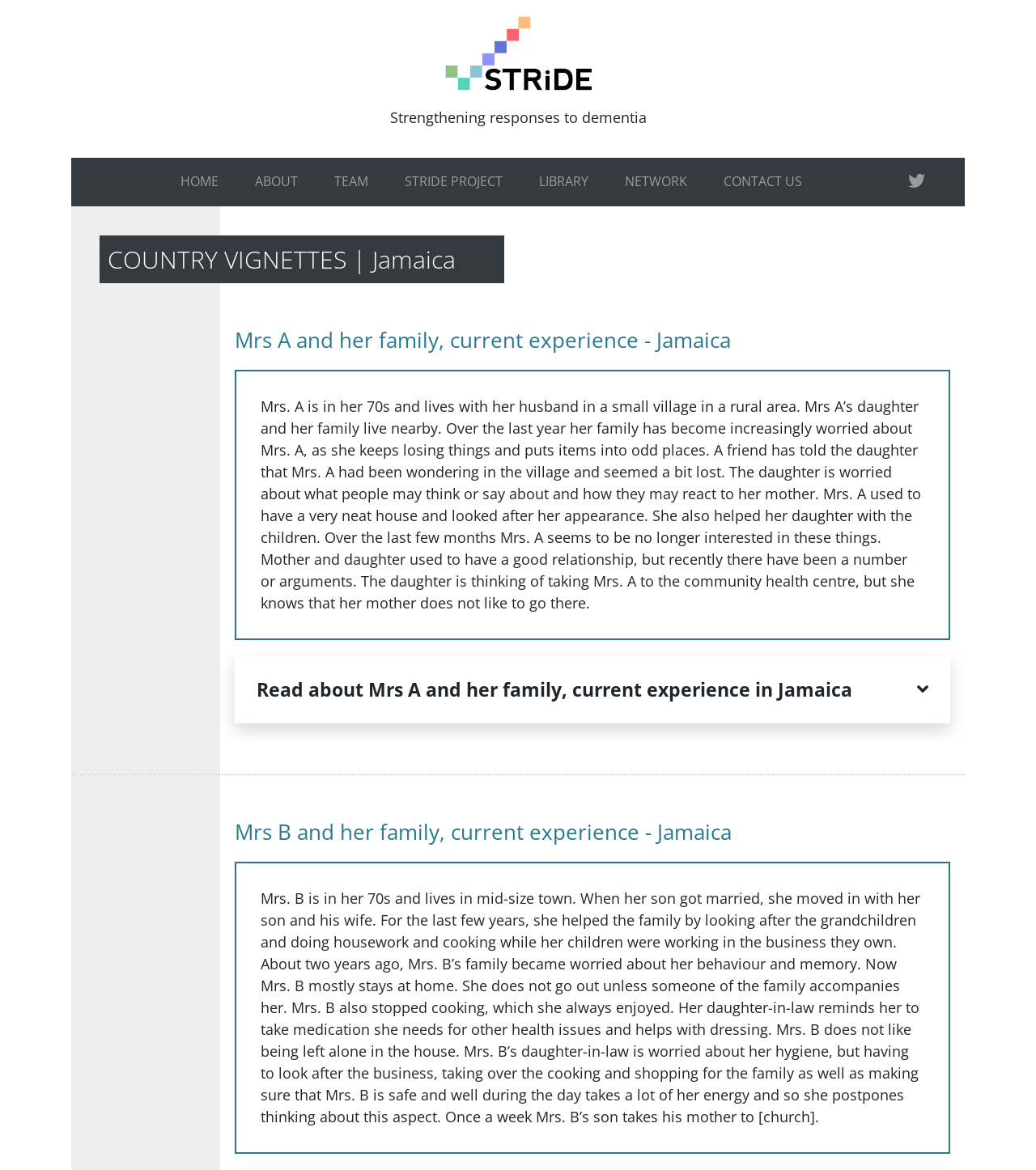Determine the coordinates of the bounding box for the clickable area needed to execute this instruction: "Contact US".

[0.681, 0.141, 0.792, 0.17]